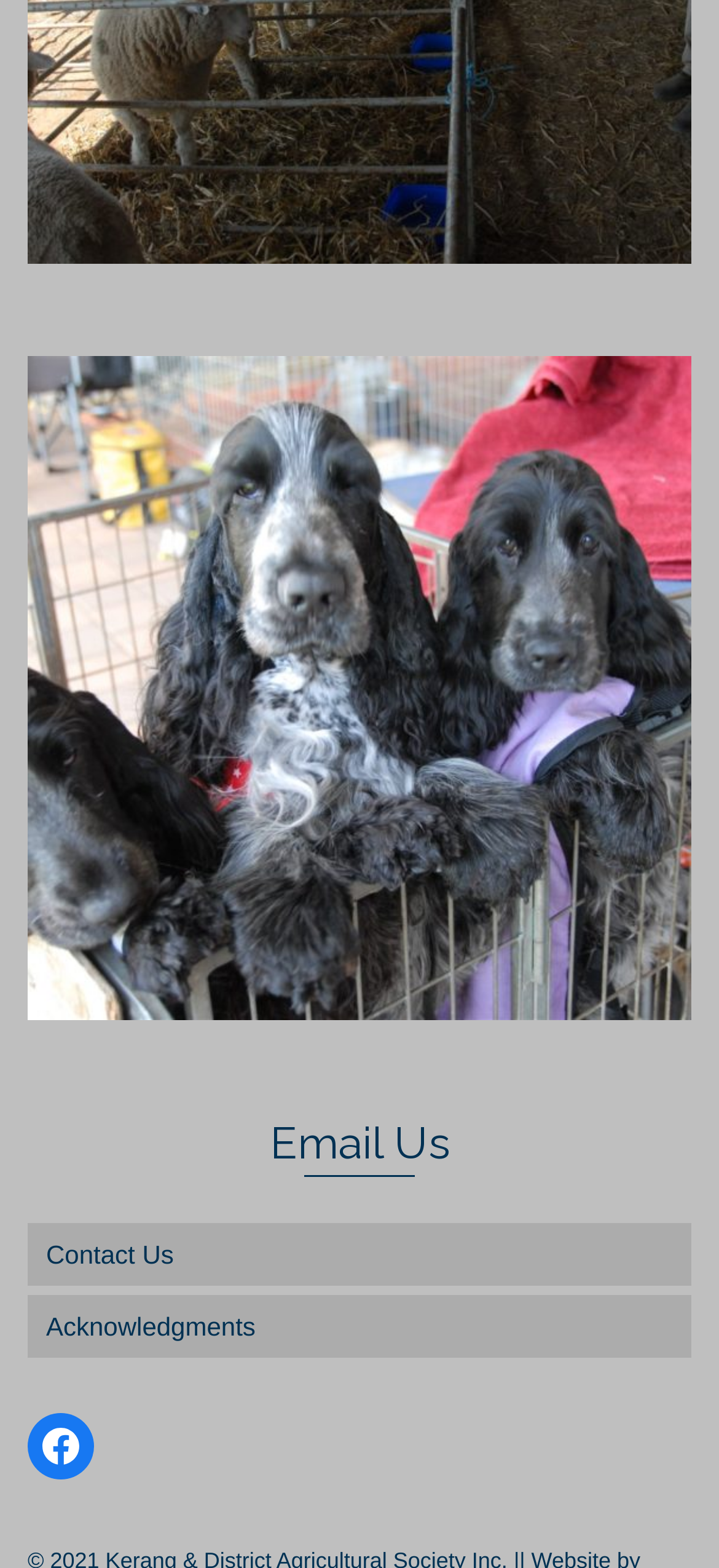What is the theme or topic of the webpage?
Carefully analyze the image and provide a thorough answer to the question.

The webpage does not provide clear information about its theme or topic, but it appears to be a general website with a contact section and a social media link, suggesting that it may be an organization or company website.